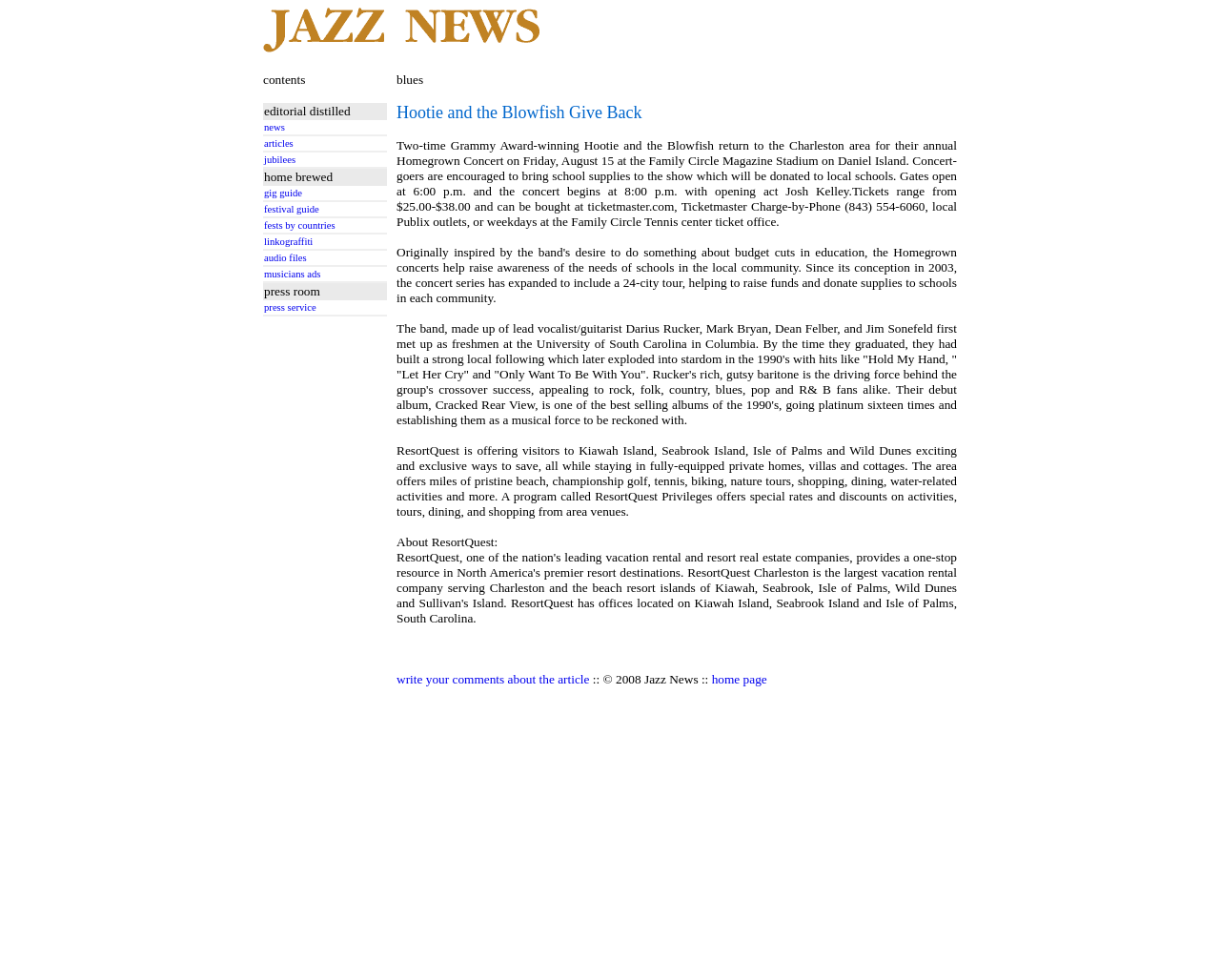Locate the bounding box coordinates of the clickable element to fulfill the following instruction: "click festival guide". Provide the coordinates as four float numbers between 0 and 1 in the format [left, top, right, bottom].

[0.216, 0.208, 0.316, 0.219]